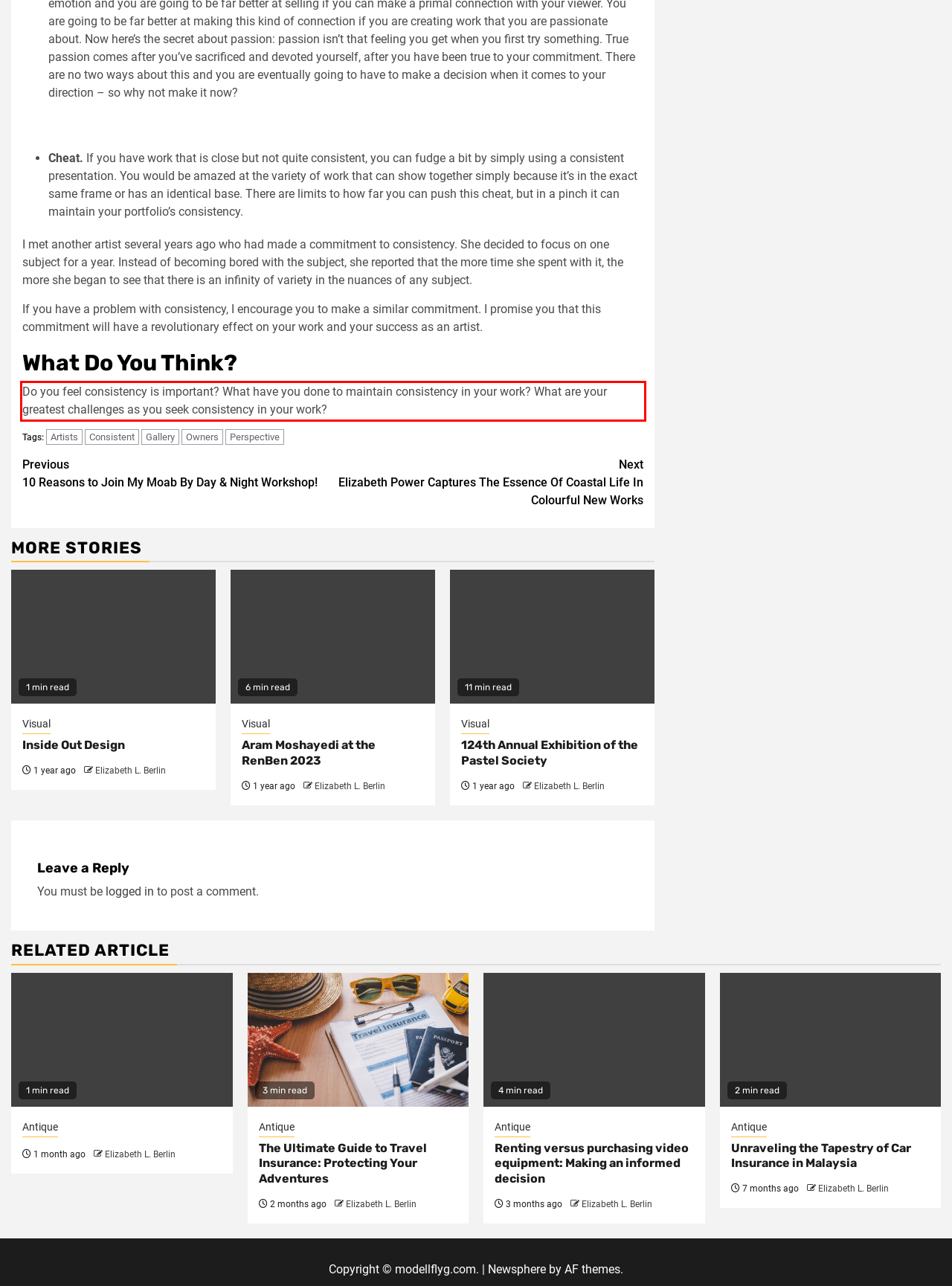Given a screenshot of a webpage containing a red bounding box, perform OCR on the text within this red bounding box and provide the text content.

Do you feel consistency is important? What have you done to maintain consistency in your work? What are your greatest challenges as you seek consistency in your work?